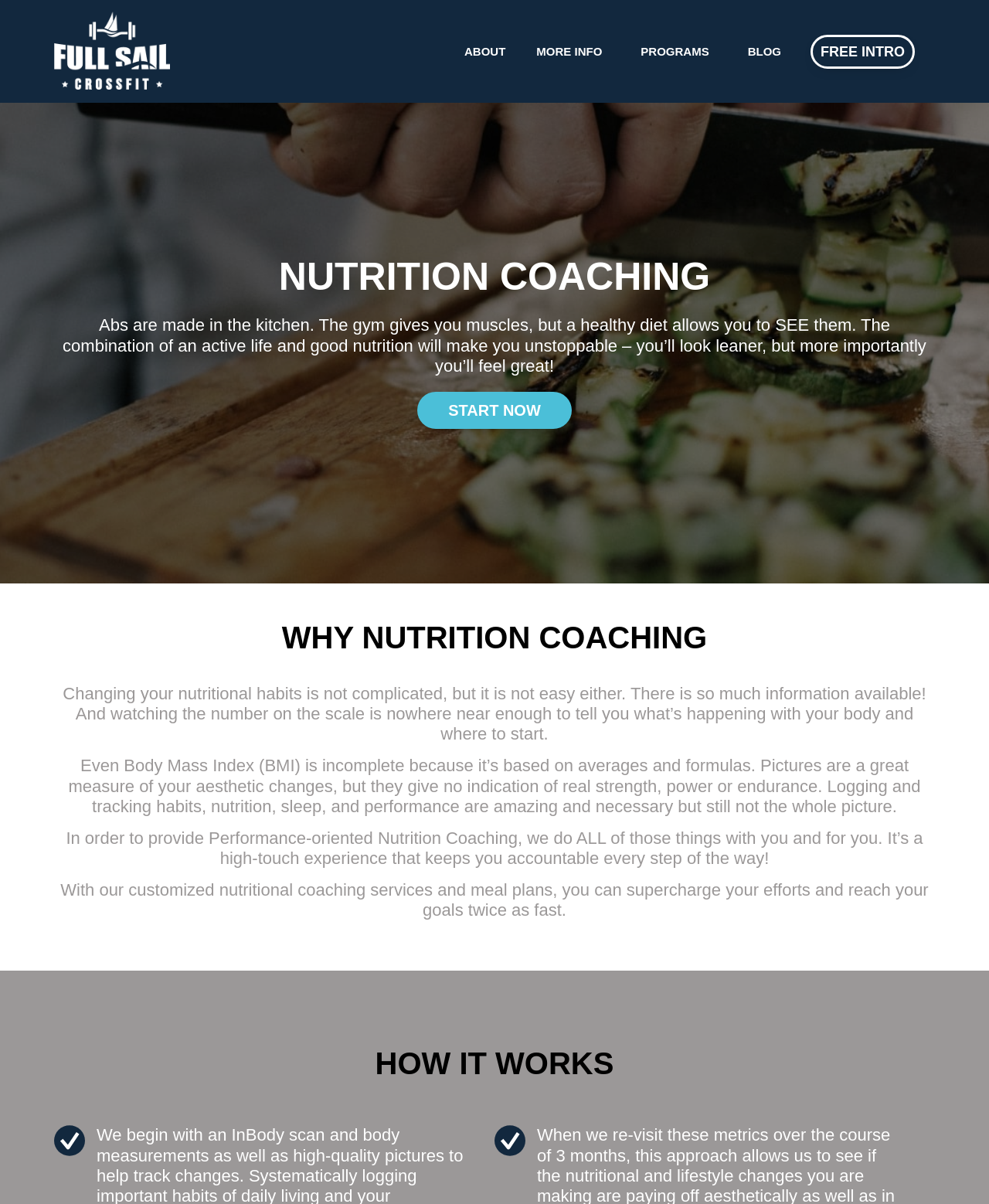Please answer the following query using a single word or phrase: 
What is the name of the gym?

CrossFit Full Sail